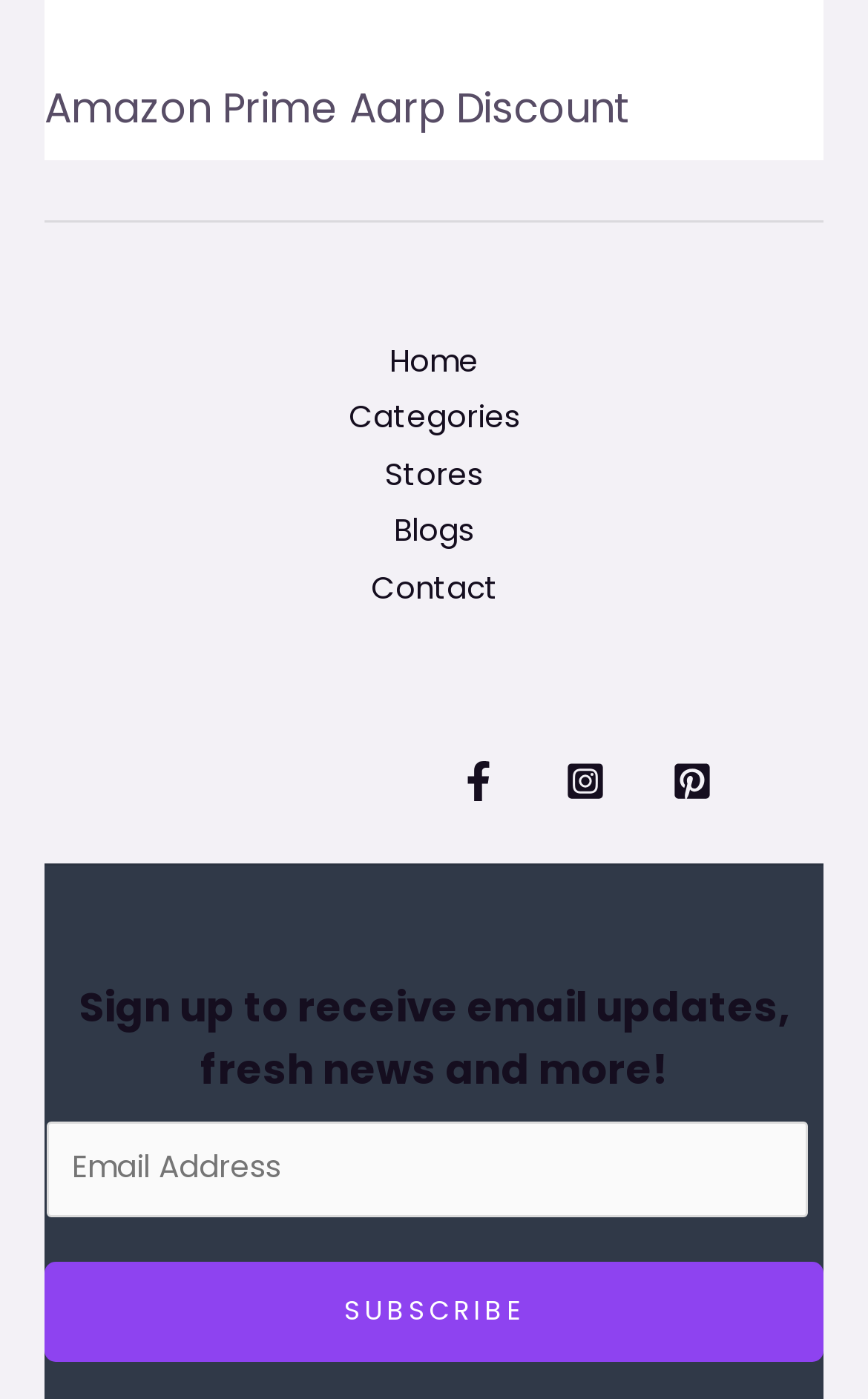Could you locate the bounding box coordinates for the section that should be clicked to accomplish this task: "Click on the 'Parent Frequently Asked Questions' link".

None